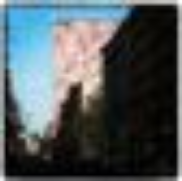Paint a vivid picture with your words by describing the image in detail.

The image features a striking architectural view, likely of an office building in Berlin, reflecting the modern design sensibilities of its architects, Matthias Sauerbruch and Lisa Hutton. The structure is juxtaposed against a backdrop of traditional buildings, showcasing a harmonious blend of contemporary and historic elements. Sunlight bathes the upper portion of the building, enhancing its facade and revealing its intricate details. The vibrant blue sky above contrasts with the darker hues of the surrounding structures, emphasizing the building's unique character and significance in the urban landscape. This scene encapsulates the architectural evolution near Checkpoint Charlie, where innovation thrives while respecting historical context.